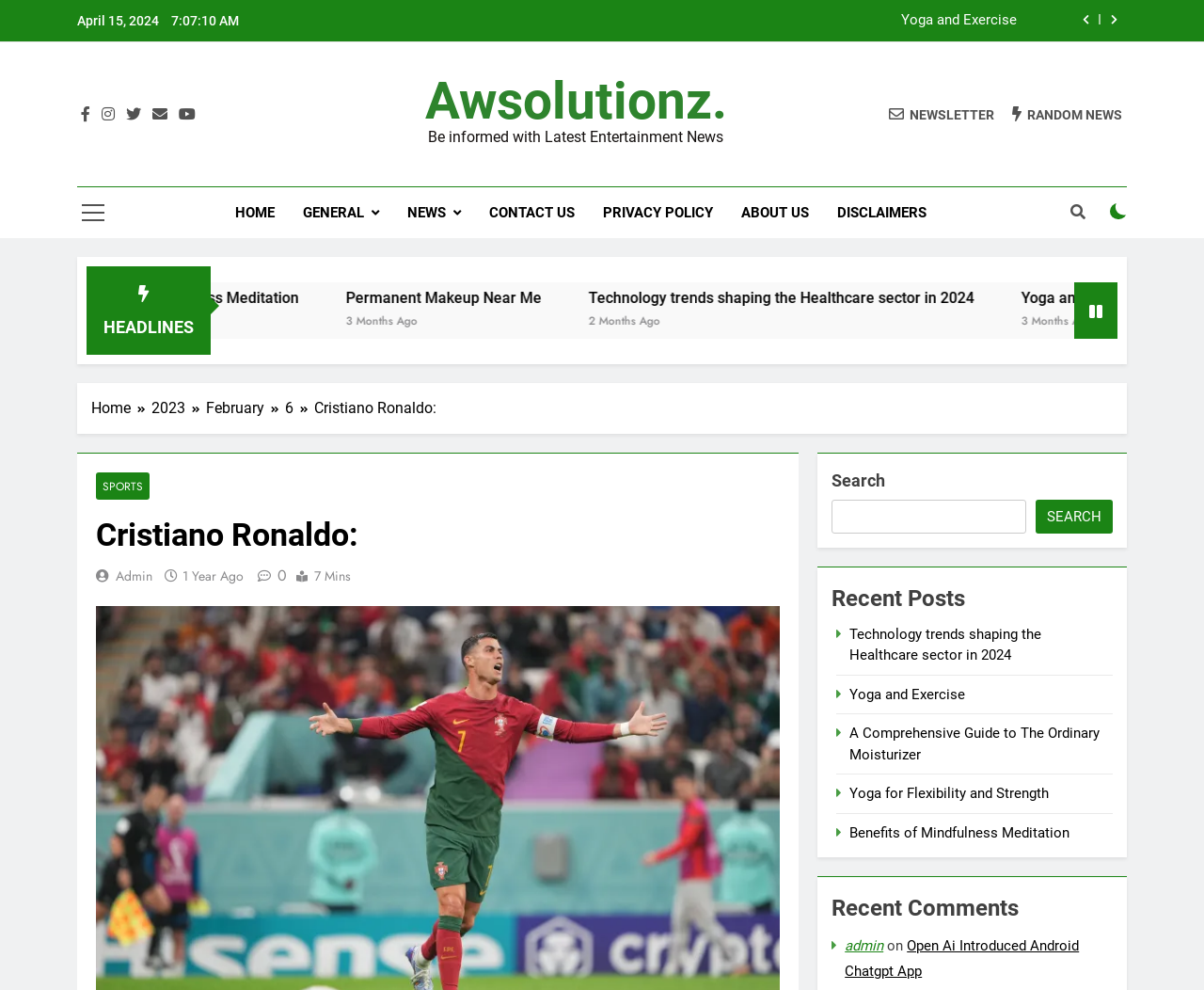Please provide a detailed answer to the question below based on the screenshot: 
What is the date of the latest article?

I found the date of the latest article by looking at the top of the webpage, where it says 'April 15, 2024' next to the time '7:07:13 AM'.